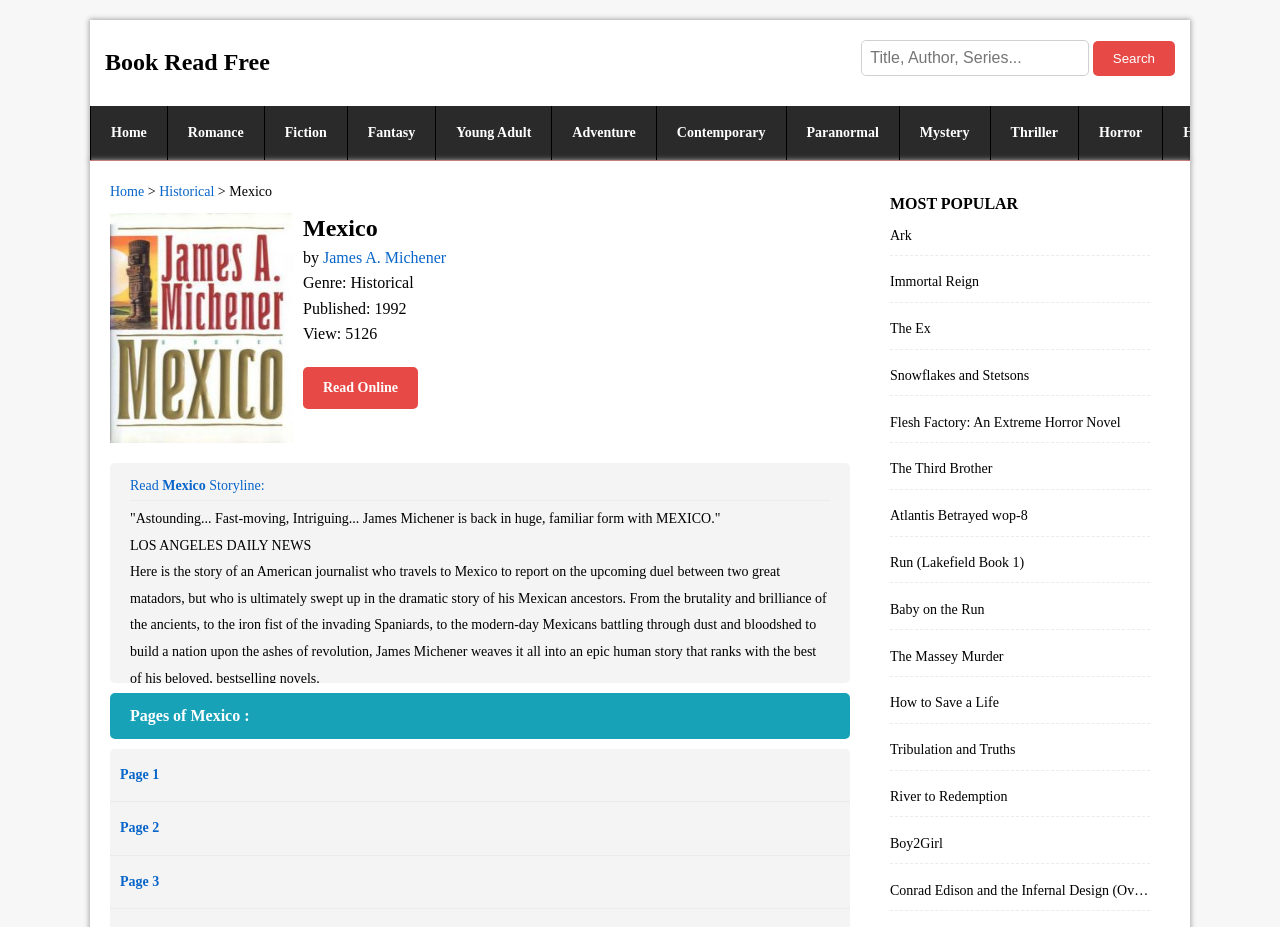What is the title of the book?
Based on the image, respond with a single word or phrase.

Mexico